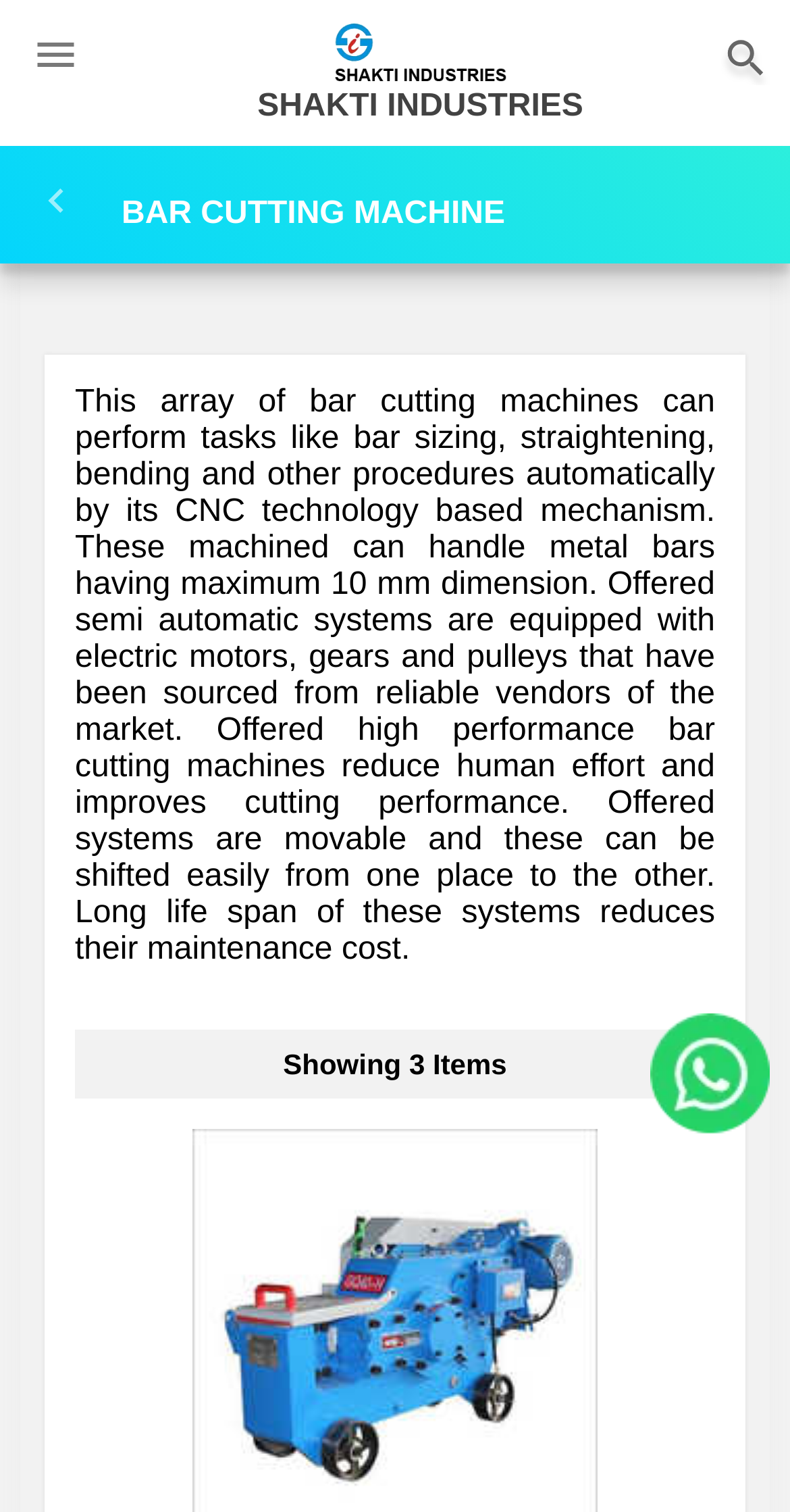What is the maximum dimension of metal bars that can be handled?
Please analyze the image and answer the question with as much detail as possible.

According to the text, the bar cutting machines can handle metal bars having maximum 10 mm dimension, which is mentioned in the description of the product.